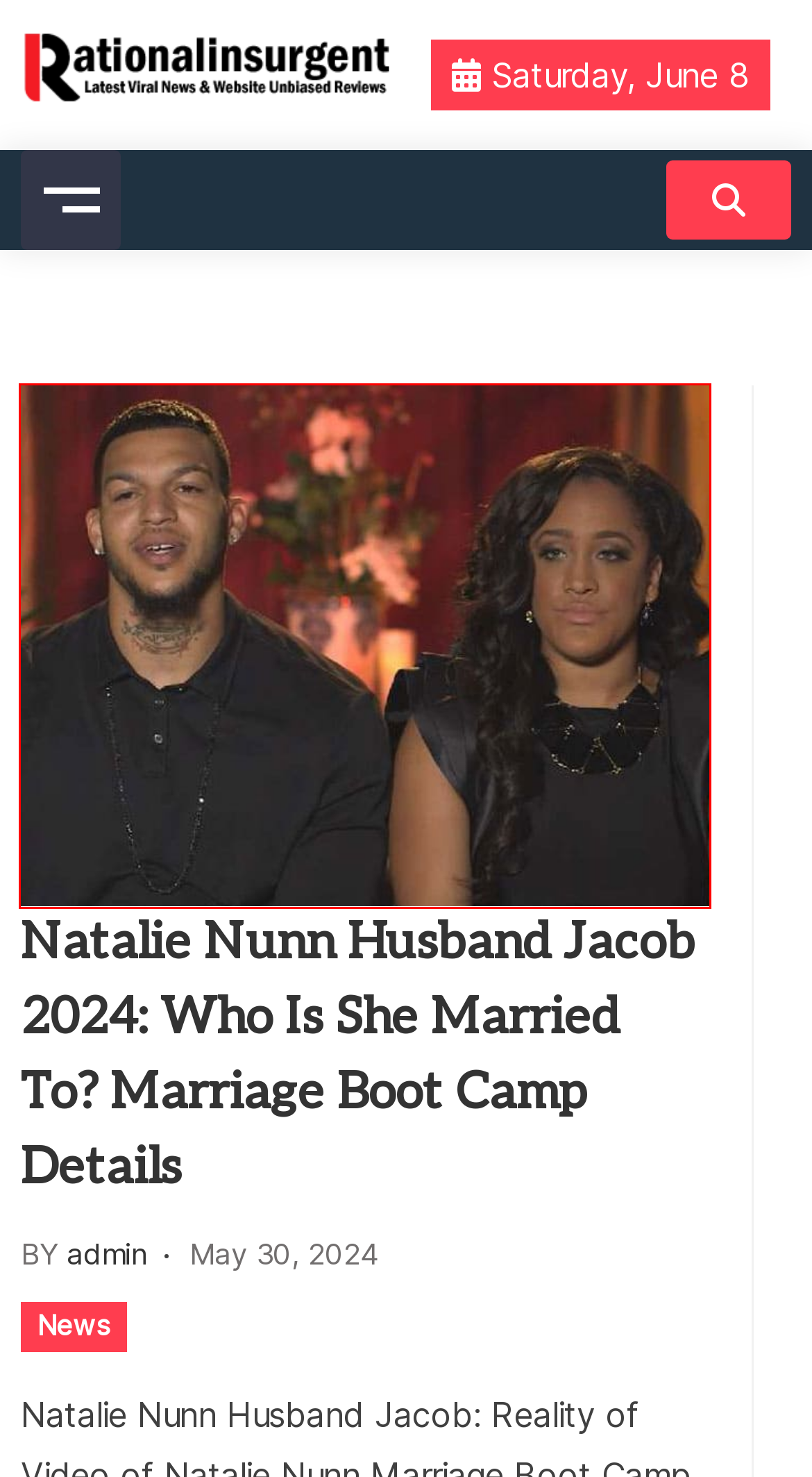You are presented with a screenshot of a webpage containing a red bounding box around an element. Determine which webpage description best describes the new webpage after clicking on the highlighted element. Here are the candidates:
A. Viral News - Rationalinsurgent
B. Natalie Nunn Husband Jacob 2024: Who Is She Married To? Marriage Boot Camp Details
C. Death News - Rationalinsurgent
D. Football Player Patrick Ryan Twitter Video Leaked 2024: Is He Multi-Talented? Model & NFL
E. Chelsea Diehl Obituary And Wikipedia 2024: Eventide Gofundme Page Biography Parents
F. admin - Rationalinsurgent
G. Business - Rationalinsurgent
H. News - Rationalinsurgent

B